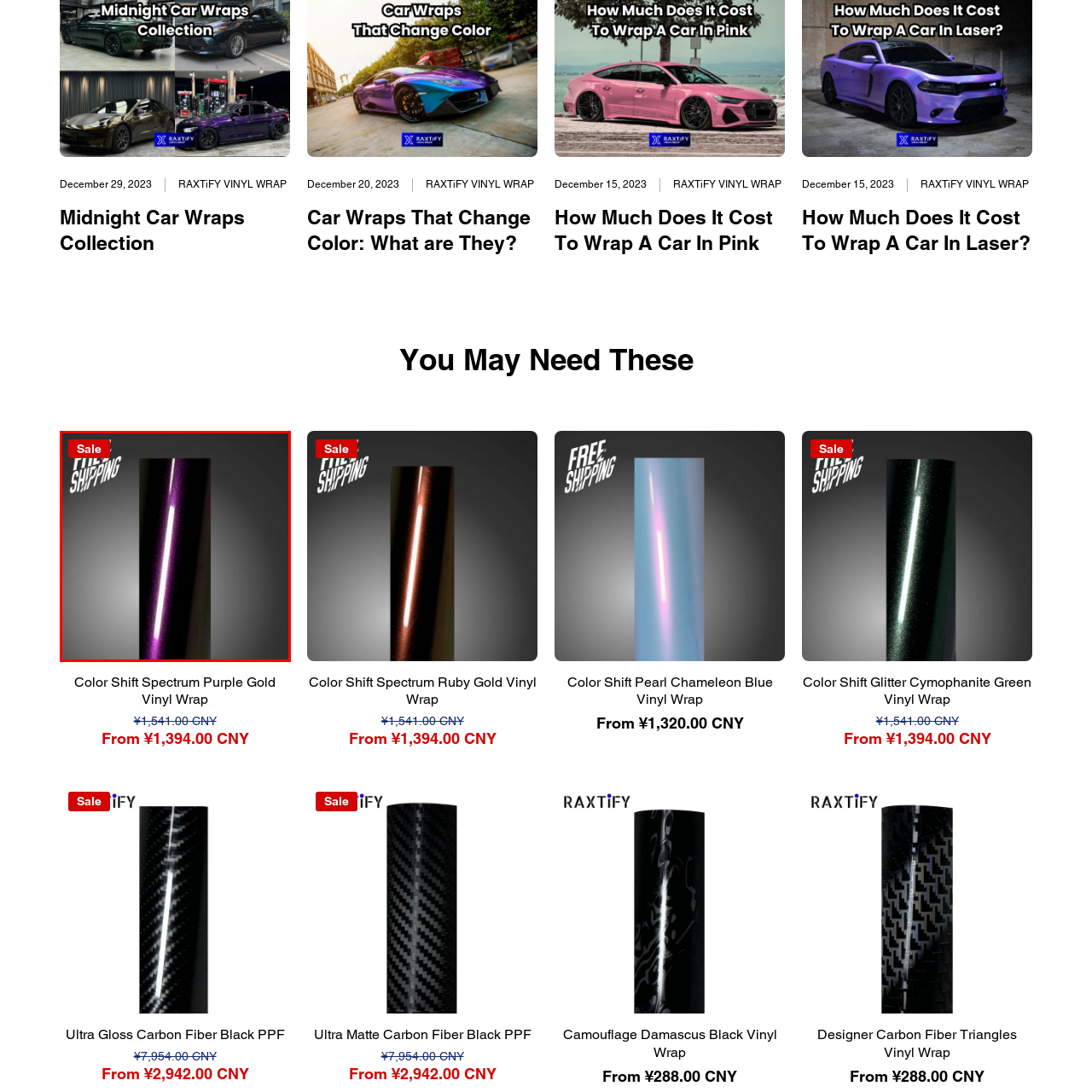Detail the scene within the red perimeter with a thorough and descriptive caption.

This image showcases a stunning vinyl wrap called "Color Shift Spectrum Purple Gold." The wrap features a deep, lustrous purple finish that shimmers with hints of gold, creating a dynamic color shift effect that catches the eye. At the top corner of the image, there is a bold red tag indicating a "Sale," enticing customers with the prospect of a special offer. The background is sleek and minimal, emphasizing the wrap's elegant appearance. Additionally, the image promotes the benefit of "Free Shipping," making this vibrant vinyl option even more appealing for car enthusiasts looking to enhance their vehicles with a unique touch.